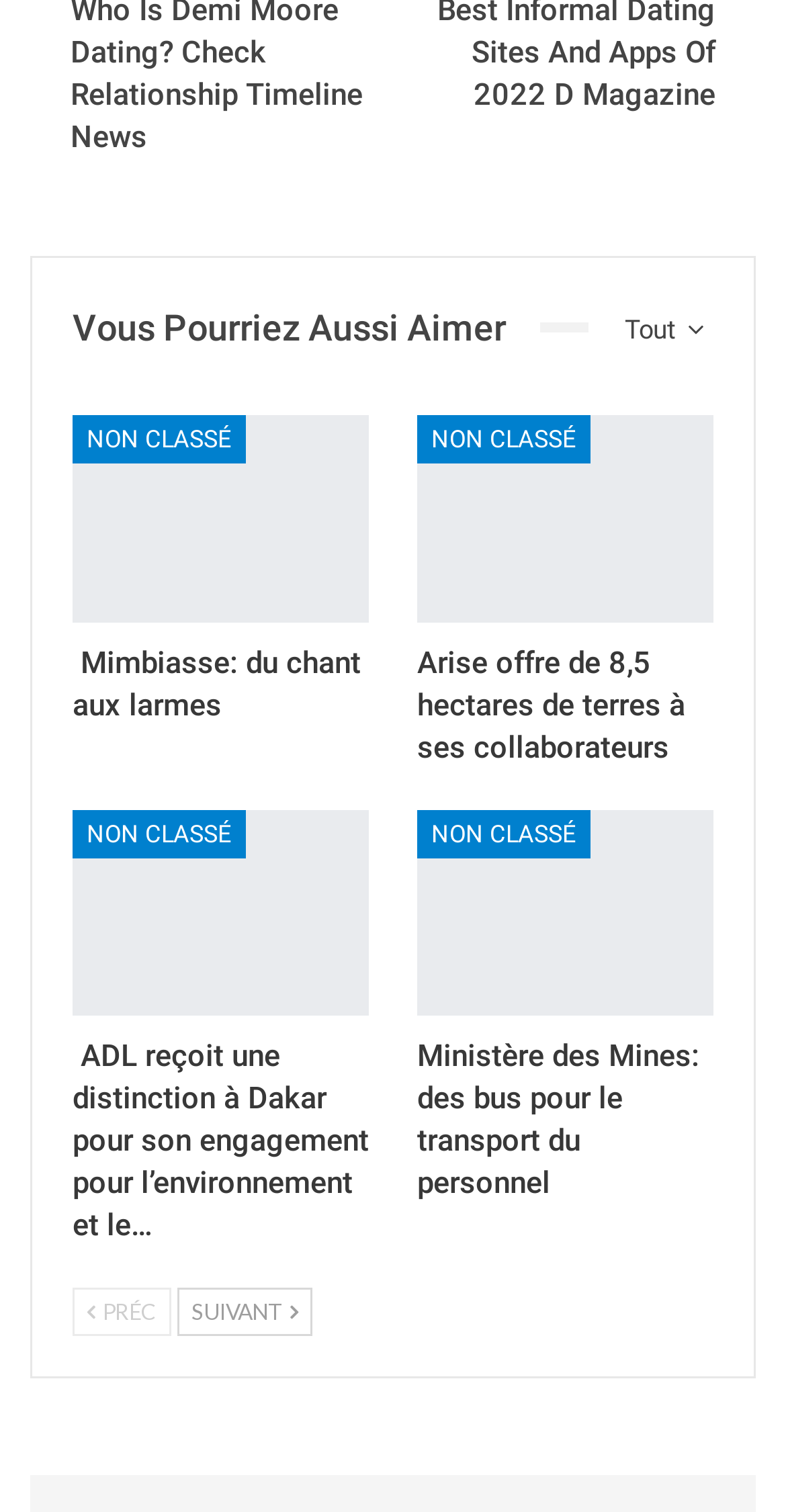Please find the bounding box coordinates of the element that must be clicked to perform the given instruction: "Click on 'Tout'". The coordinates should be four float numbers from 0 to 1, i.e., [left, top, right, bottom].

[0.749, 0.197, 0.908, 0.239]